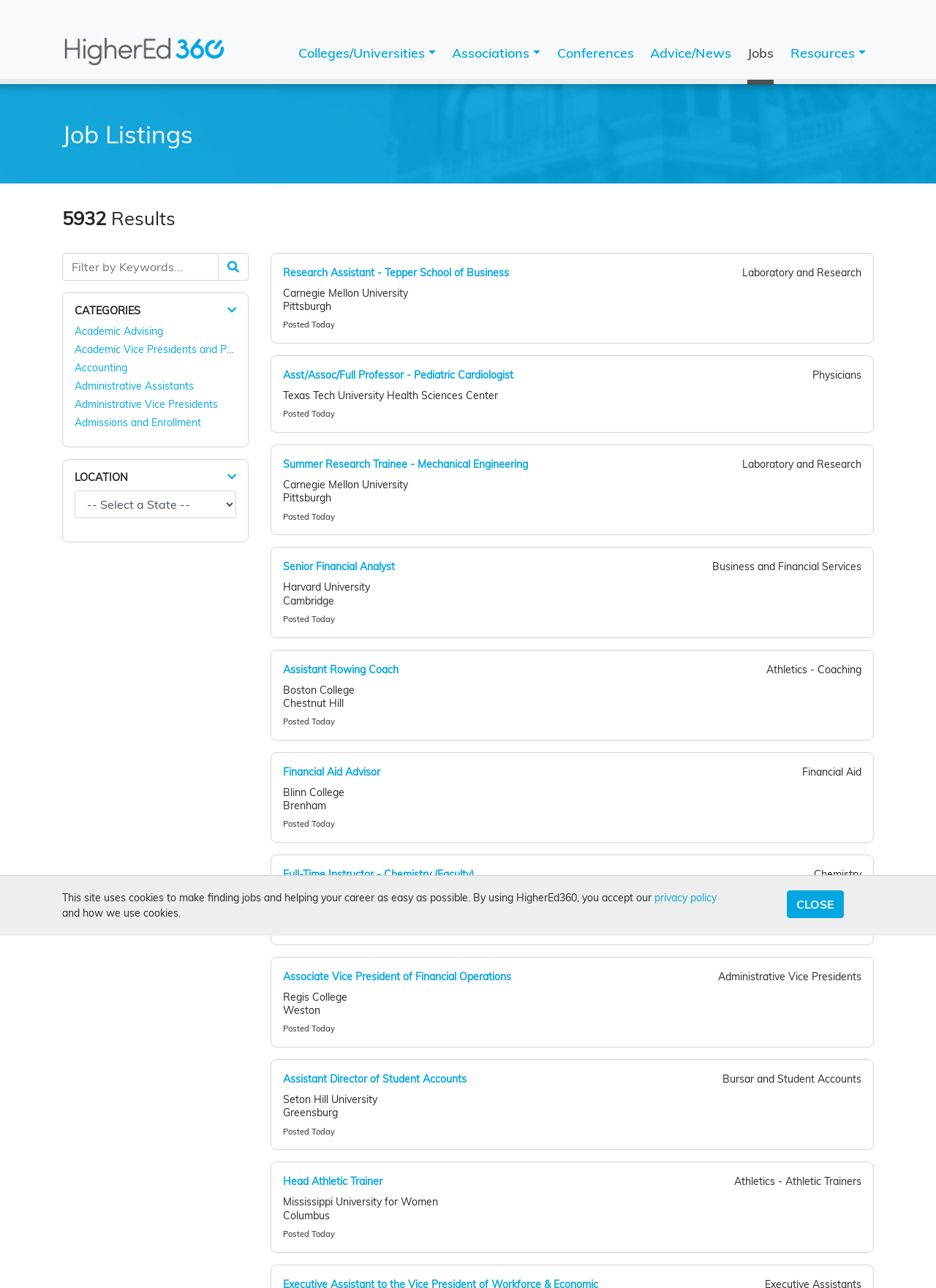Locate the UI element described by Communications, Marketing, and Public Affairs in the provided webpage screenshot. Return the bounding box coordinates in the format (top-left x, top-left y, bottom-right x, bottom-right y), ensuring all values are between 0 and 1.

[0.08, 0.891, 0.312, 0.901]